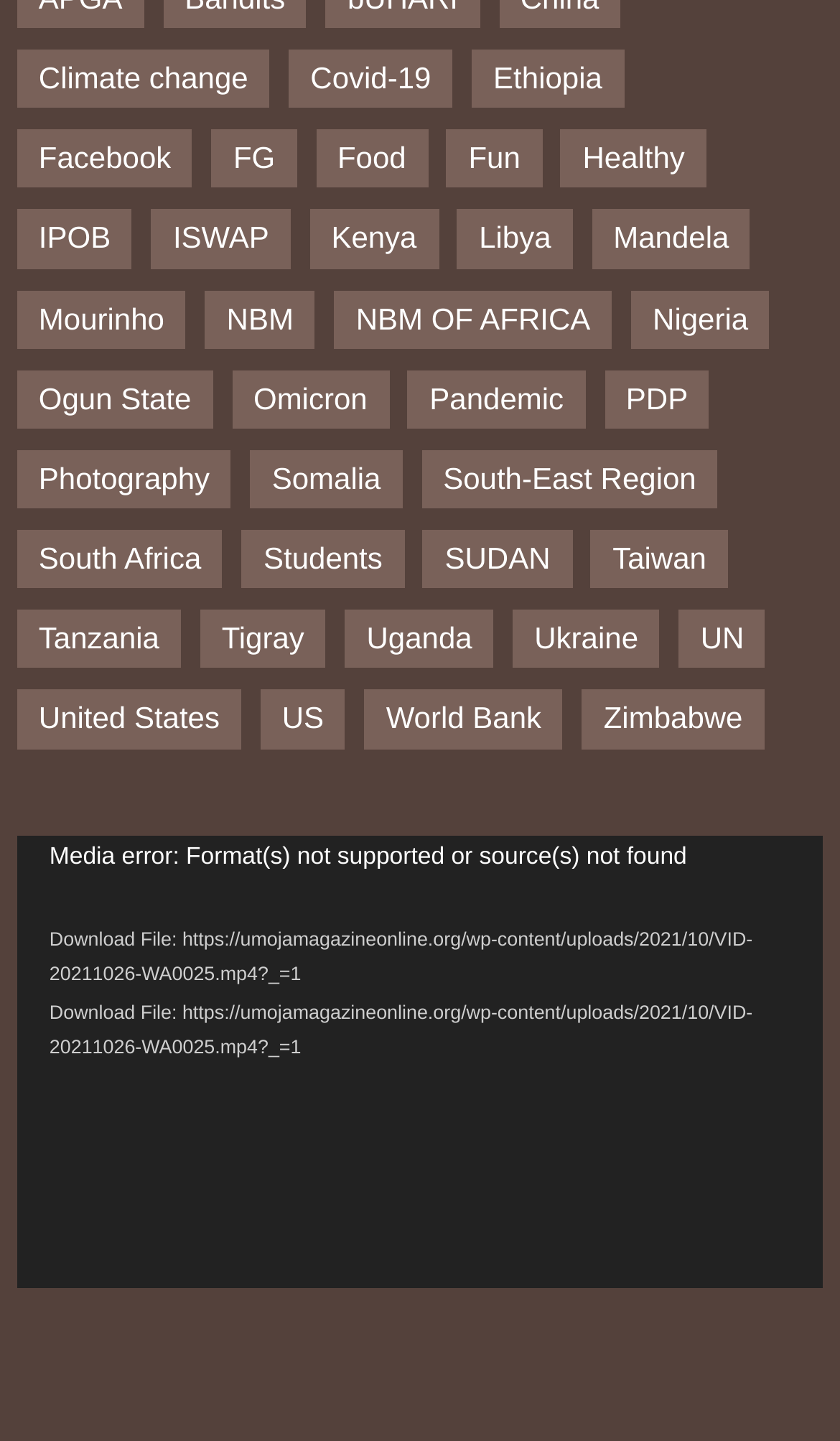How many items are related to IPOB?
Please craft a detailed and exhaustive response to the question.

The link 'IPOB (10 items)' indicates that there are 10 items related to IPOB.